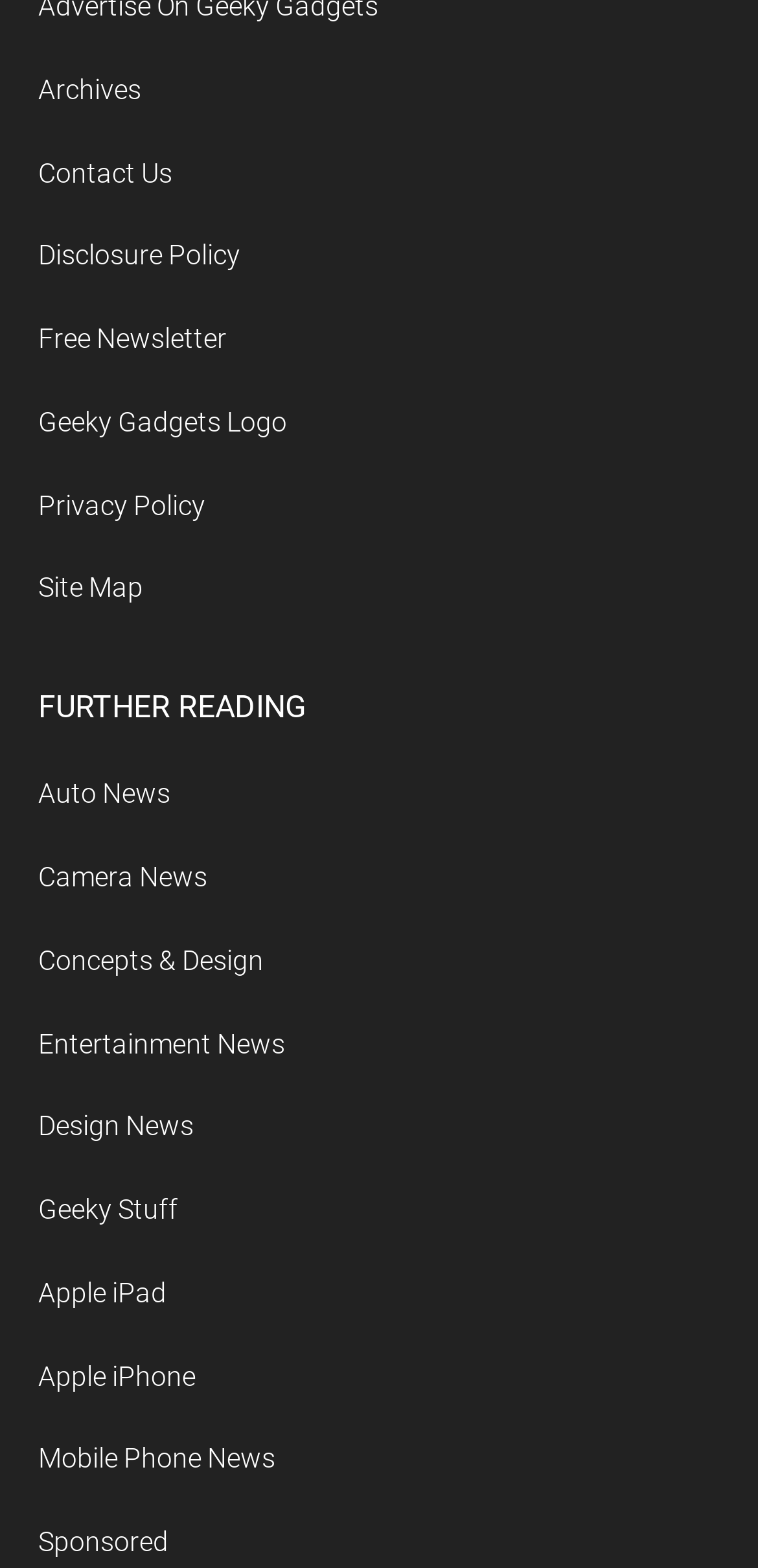Provide a brief response to the question below using one word or phrase:
What is the category of the link 'Apple iPad'?

Geeky Stuff